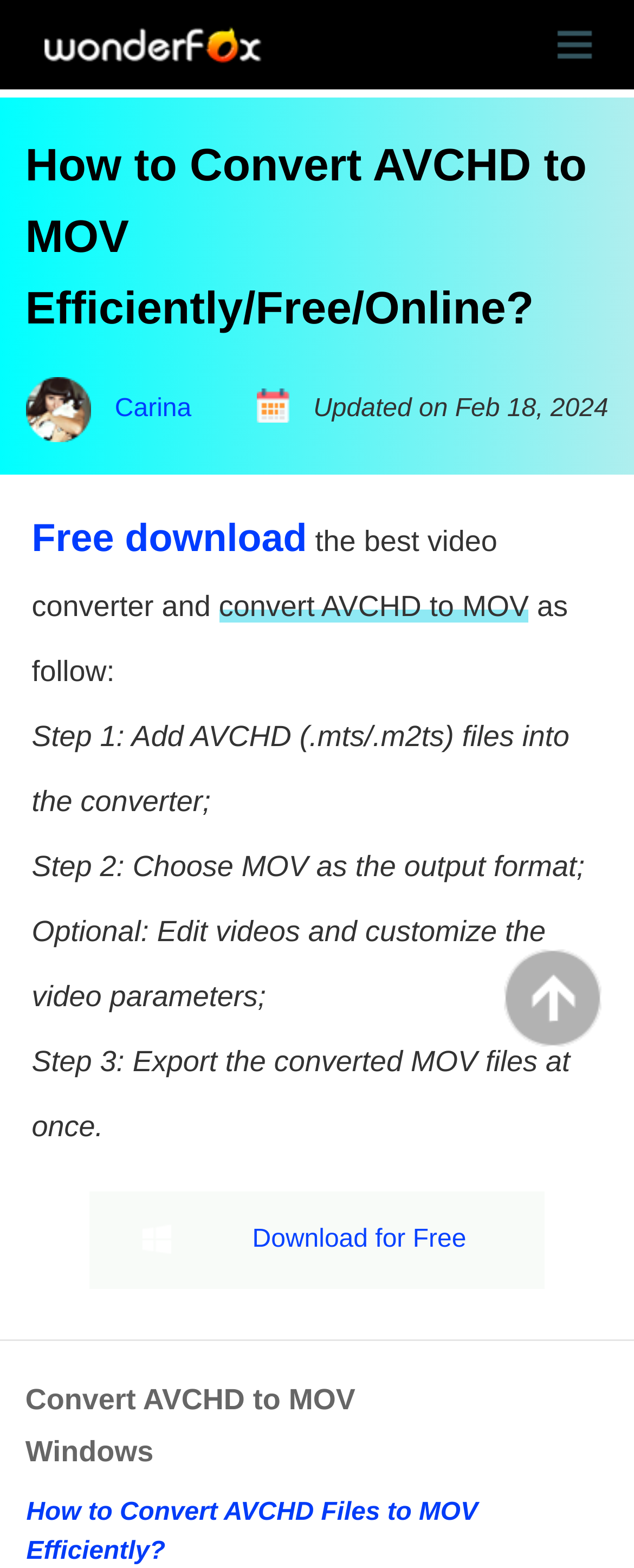Identify the first-level heading on the webpage and generate its text content.

How to Convert AVCHD to MOV Efficiently/Free/Online?